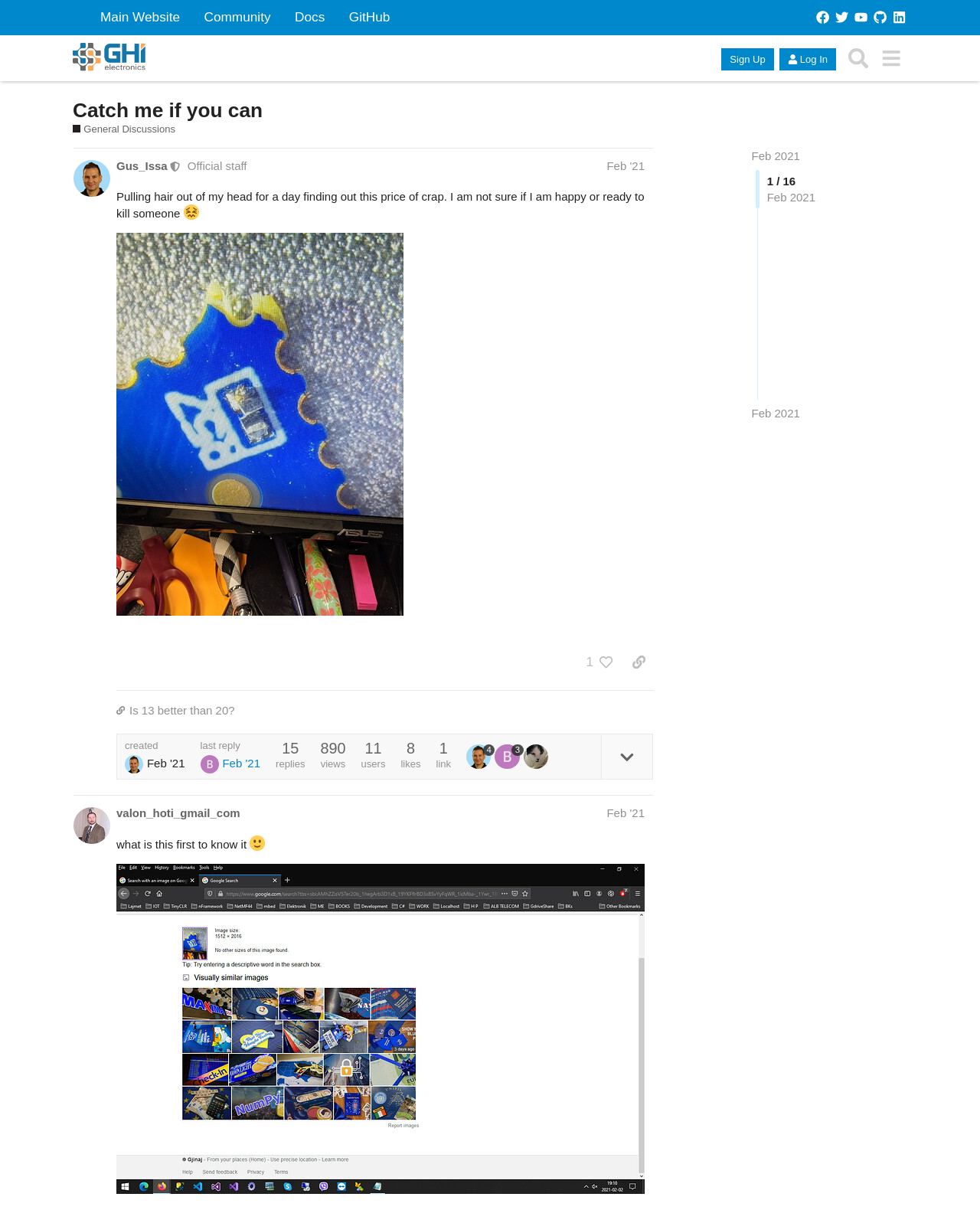Illustrate the webpage thoroughly, mentioning all important details.

This webpage appears to be a forum discussion page from GHI Electronics' Forums, specifically the "Catch me if you can" topic under the "General Discussions" category. 

At the top of the page, there is a header section with links to the main website, community, docs, and GitHub. There are also several icons with links, but their purposes are not specified. 

Below the header, there is a section with a heading "Catch me if you can" and a link to the topic. The topic description is "For everything electronics, software, and GHI that doesn’t fit the other categories." 

The main content of the page is a discussion thread. The first post is from a user named Gus_Issa, who is a moderator, and it includes a text description, an image, and a link to another image. The text description is "Pulling hair out of my head for a day finding out this price of crap. I am not sure if I am happy or ready to kill someone :confounded:". 

Below the first post, there are several buttons and links, including a "Please sign up or log in to like this post" button, a "copy a link to this post to clipboard" button, and a link to another topic "Is 13 better than 20?". 

There is also a section displaying information about the post, including the creation date, last reply date, number of replies, views, users, likes, and a link to the original post. 

Further down the page, there are more posts from other users, including valon_hoti_gmail_com, with their own text descriptions, images, and links.